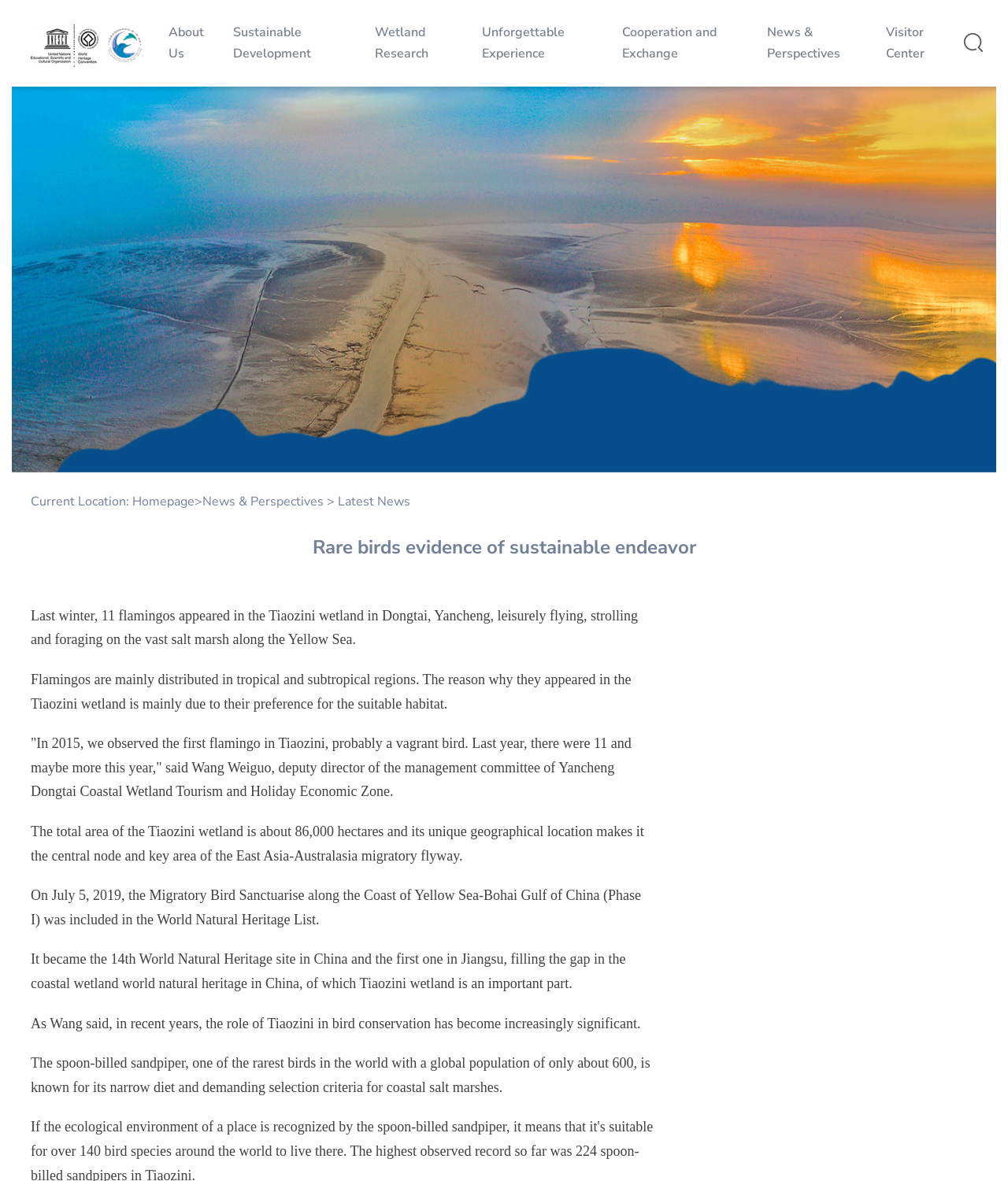What is the name of the wetland?
Using the details from the image, give an elaborate explanation to answer the question.

The name of the wetland is mentioned in the title of the webpage, which is '黄海湿地'.